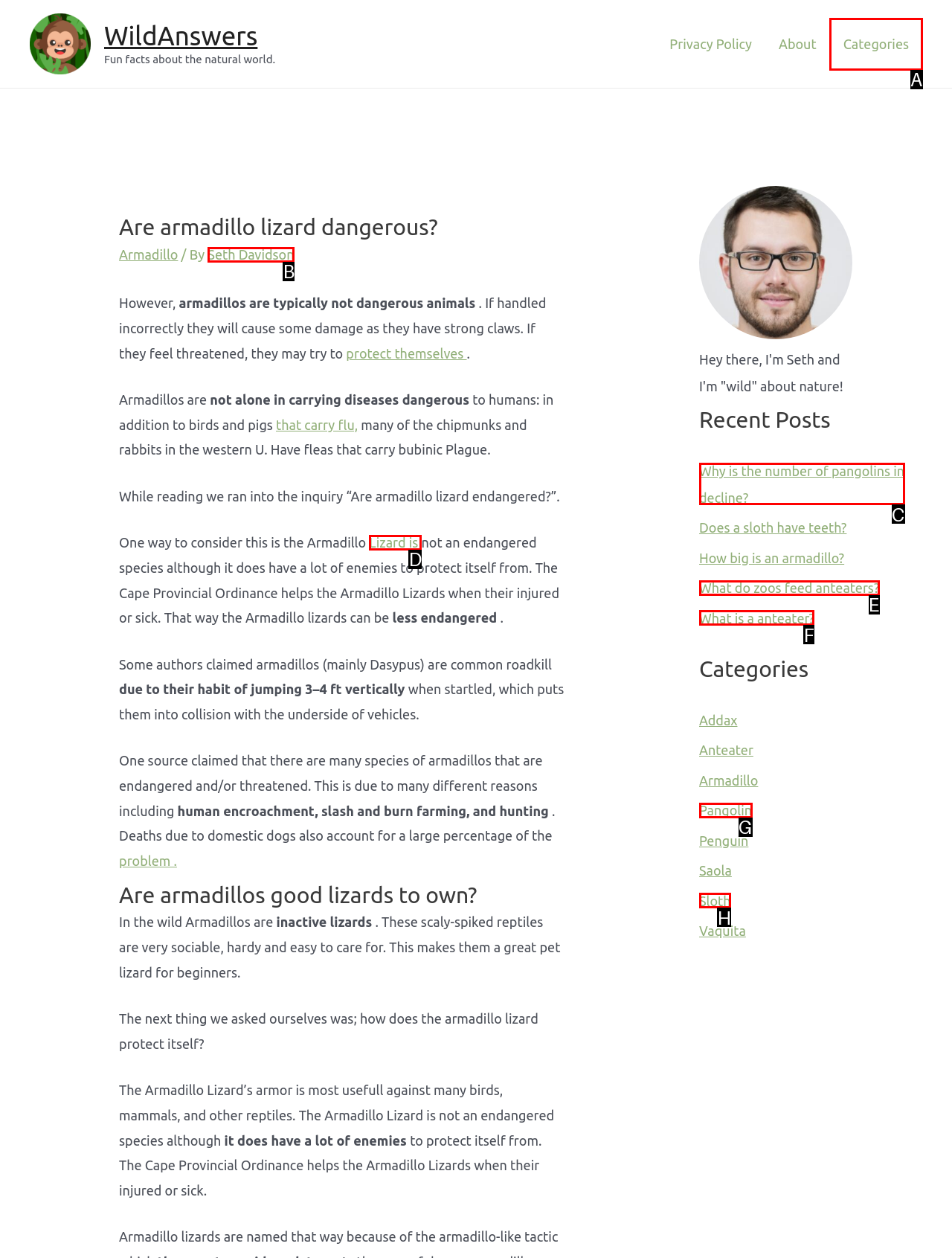From the choices provided, which HTML element best fits the description: What is a anteater?? Answer with the appropriate letter.

F